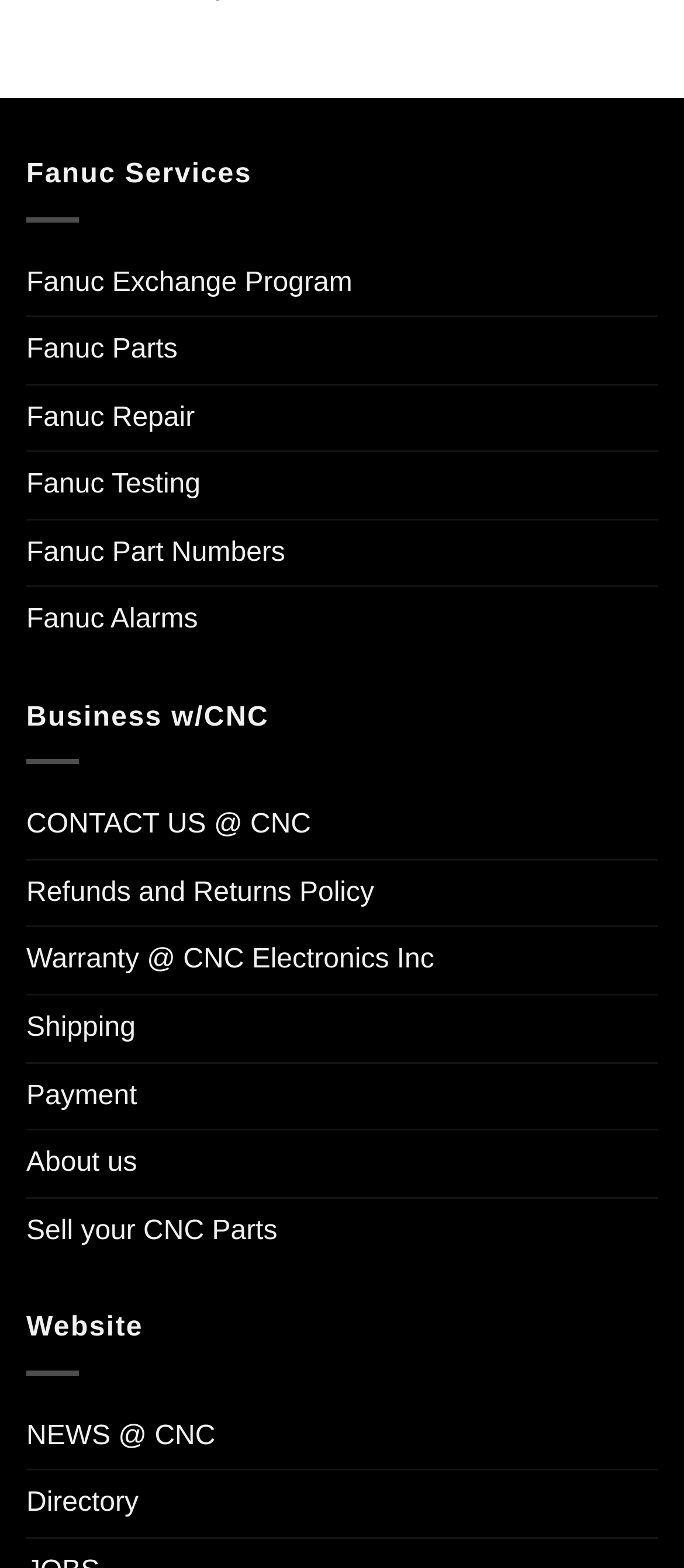Pinpoint the bounding box coordinates of the area that must be clicked to complete this instruction: "Learn about Refunds and Returns Policy".

[0.038, 0.549, 0.547, 0.591]